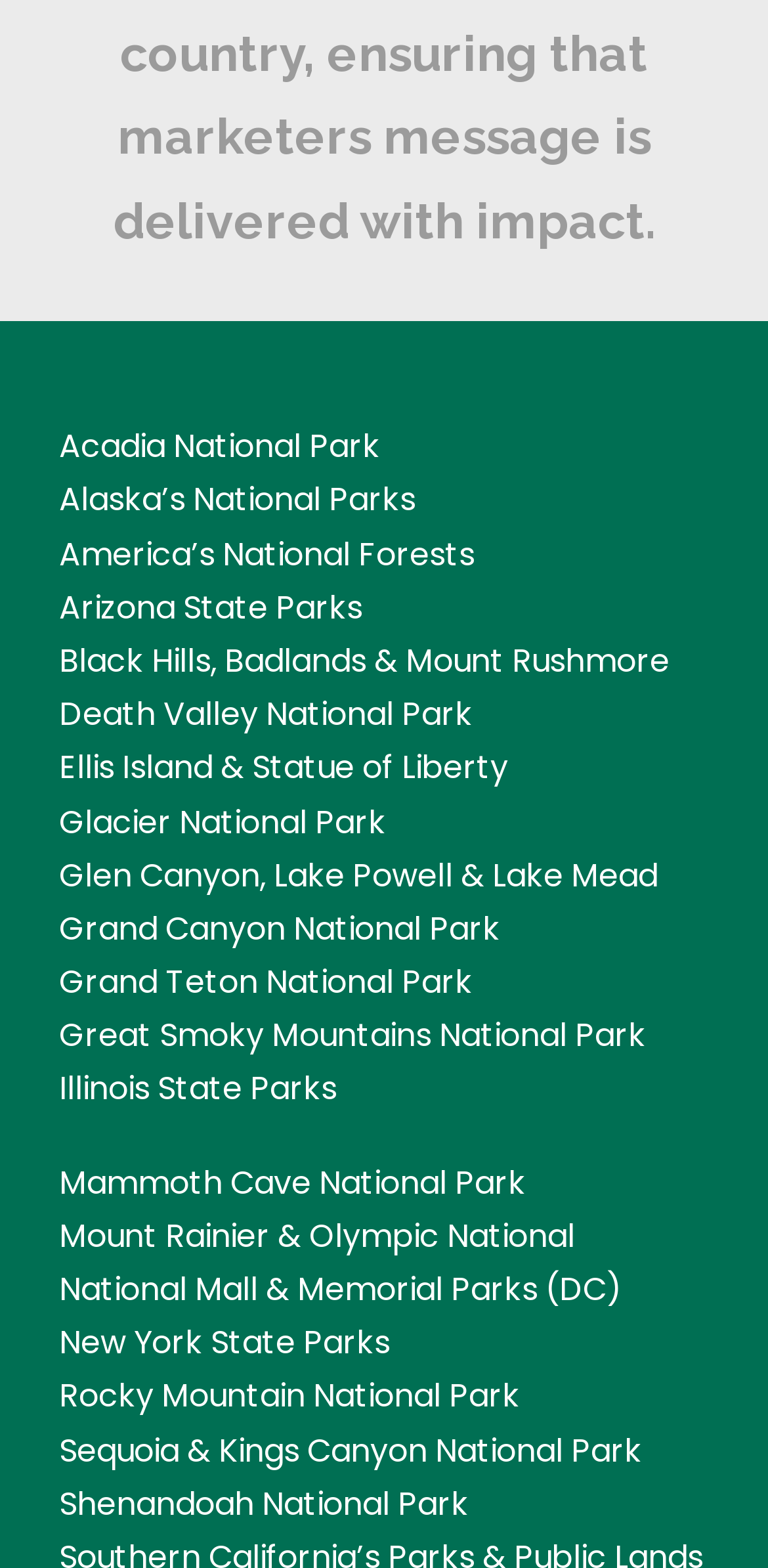Consider the image and give a detailed and elaborate answer to the question: 
What is the first national park listed?

I looked at the first link on the webpage, and it is to Acadia National Park.